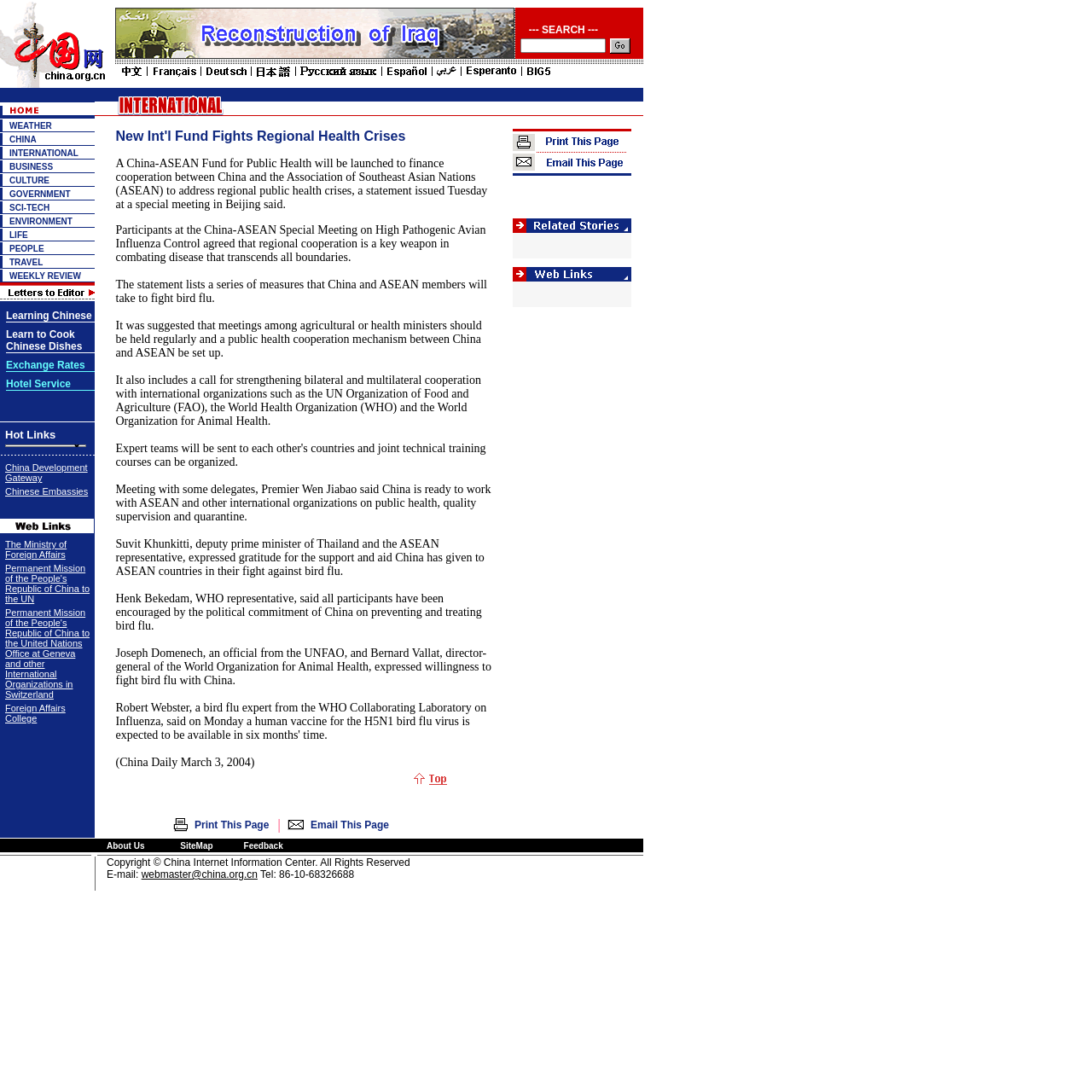Detail the various sections and features present on the webpage.

This webpage is about a news organization that provides various categories of news articles. At the top, there is a logo on the left side, accompanied by a search bar on the right side. Below the logo, there are two rows of icons, with each icon representing a different news category, such as weather, China, international, business, culture, government, sci-tech, environment, life, people, travel, and weekly review.

On the left side of the page, there is a navigation menu with multiple sections, including weather, China, international, business, culture, government, sci-tech, environment, life, people, travel, and weekly review. Each section has a corresponding icon and a link to a specific webpage.

In the main content area, there is a prominent news article with a title "New Int'l Fund Fights Regional Health Crises". Below the title, there is a search bar with a button on the right side. On the right side of the search bar, there is a section with multiple links to other news articles, categorized by topics such as weather, China, international, business, culture, government, sci-tech, environment, life, people, travel, and weekly review.

Throughout the page, there are multiple images, icons, and links to various news articles and categories, making it easy for users to navigate and find the news they are interested in.